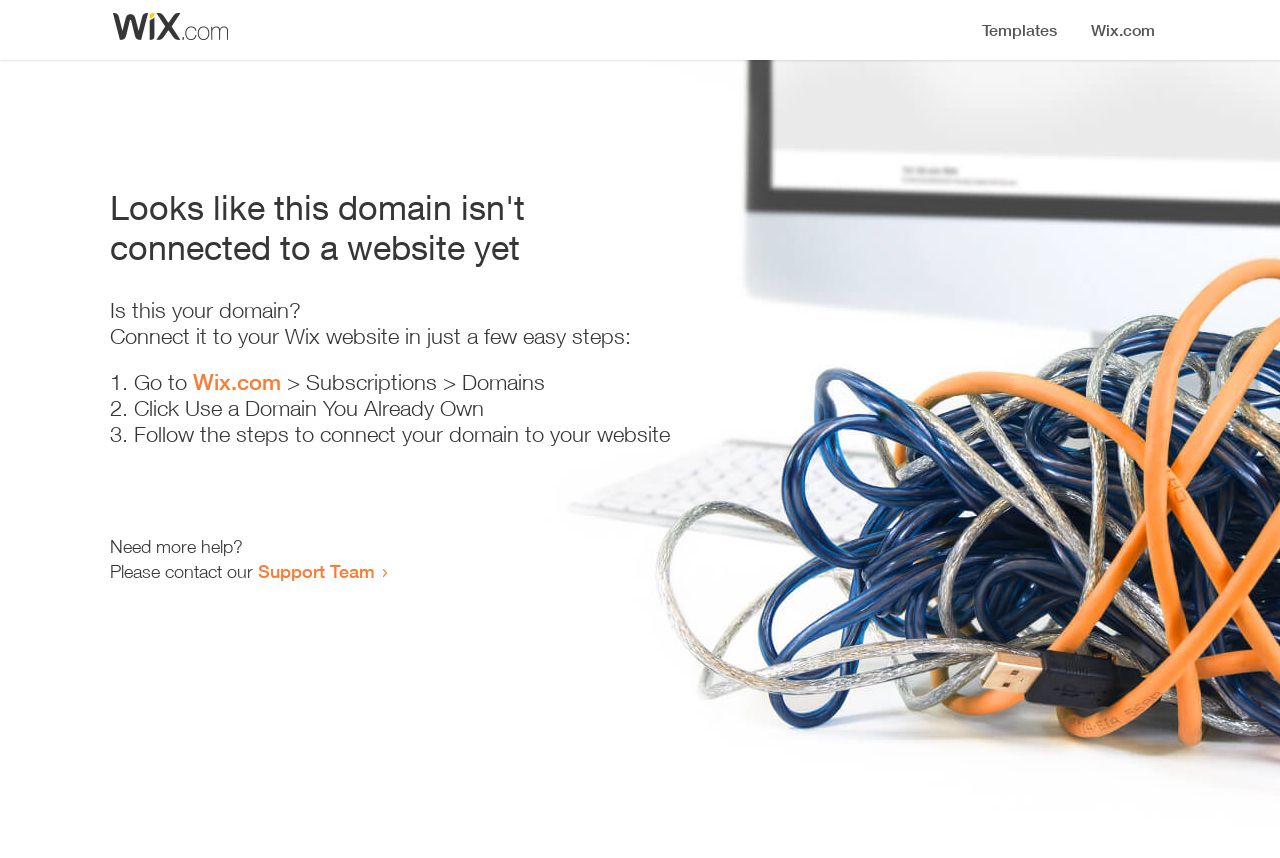Find the coordinates for the bounding box of the element with this description: "Wix.com".

[0.151, 0.43, 0.22, 0.46]